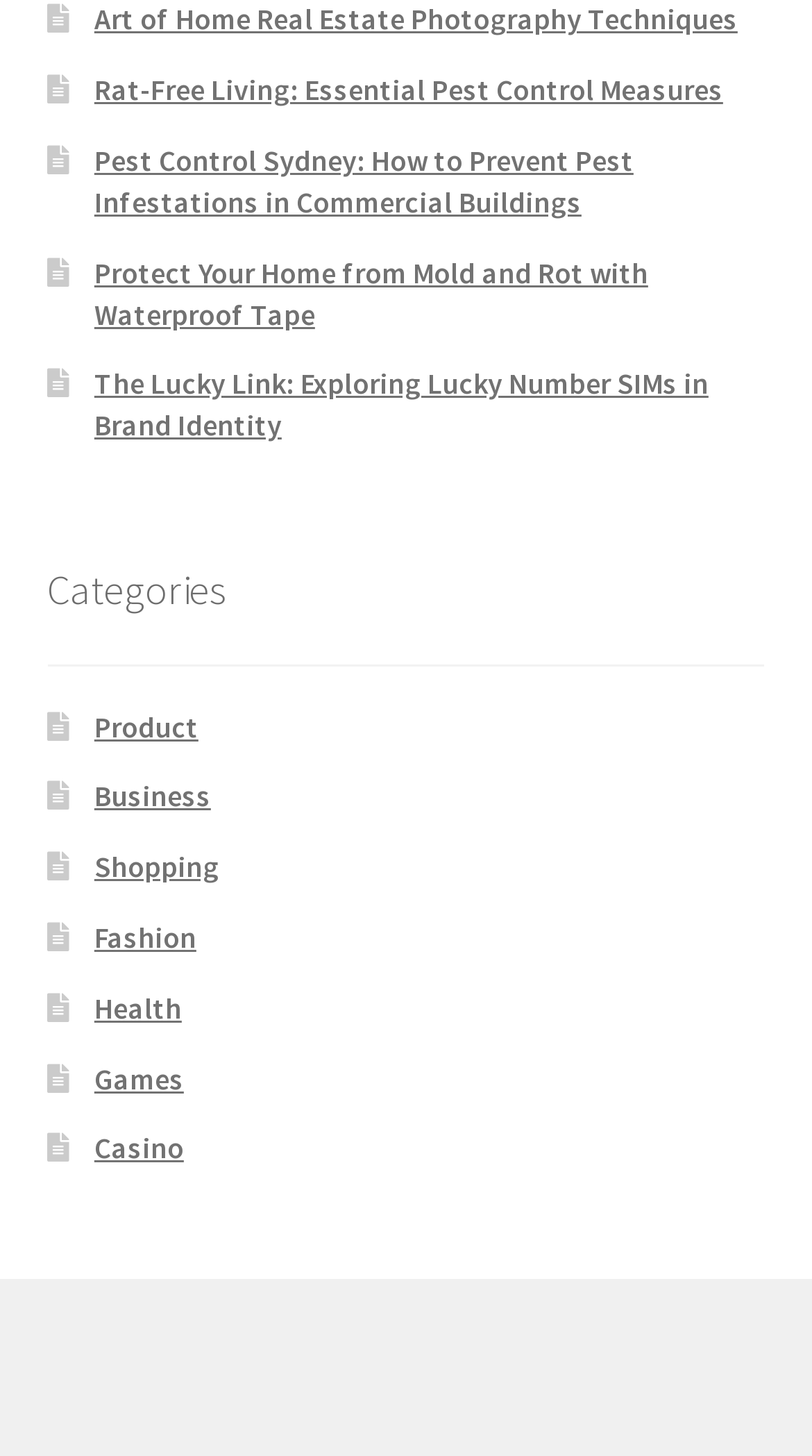Determine the bounding box coordinates of the clickable element to achieve the following action: 'view Pest Control Sydney: How to Prevent Pest Infestations in Commercial Buildings'. Provide the coordinates as four float values between 0 and 1, formatted as [left, top, right, bottom].

[0.116, 0.097, 0.78, 0.151]